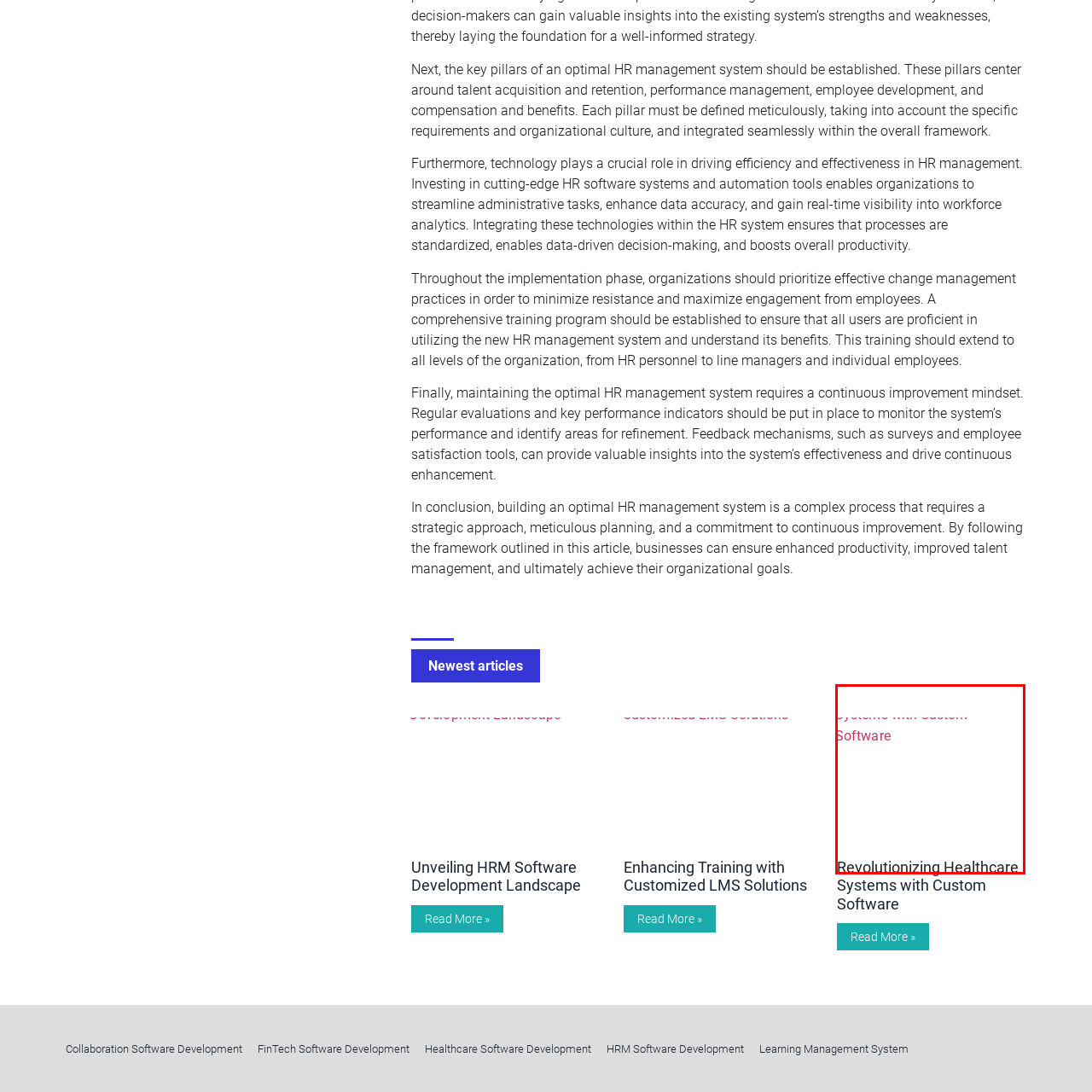Generate a comprehensive caption for the image that is marked by the red border.

The image features the title "Revolutionizing Healthcare Systems with Custom Software," highlighting the innovative ways in which tailored software solutions can enhance healthcare services. Positioned within an article context, this image emphasizes a focus on the intersection of technology and healthcare, showcasing the importance of custom software in transforming healthcare delivery systems. This topic may cover aspects such as improved patient management, optimized operational efficiency, and a better overall healthcare experience facilitated by bespoke technological solutions. The accompanying text likely explores these themes in more detail, delving into the benefits and possibilities that arise when healthcare organizations adopt custom software development strategies.